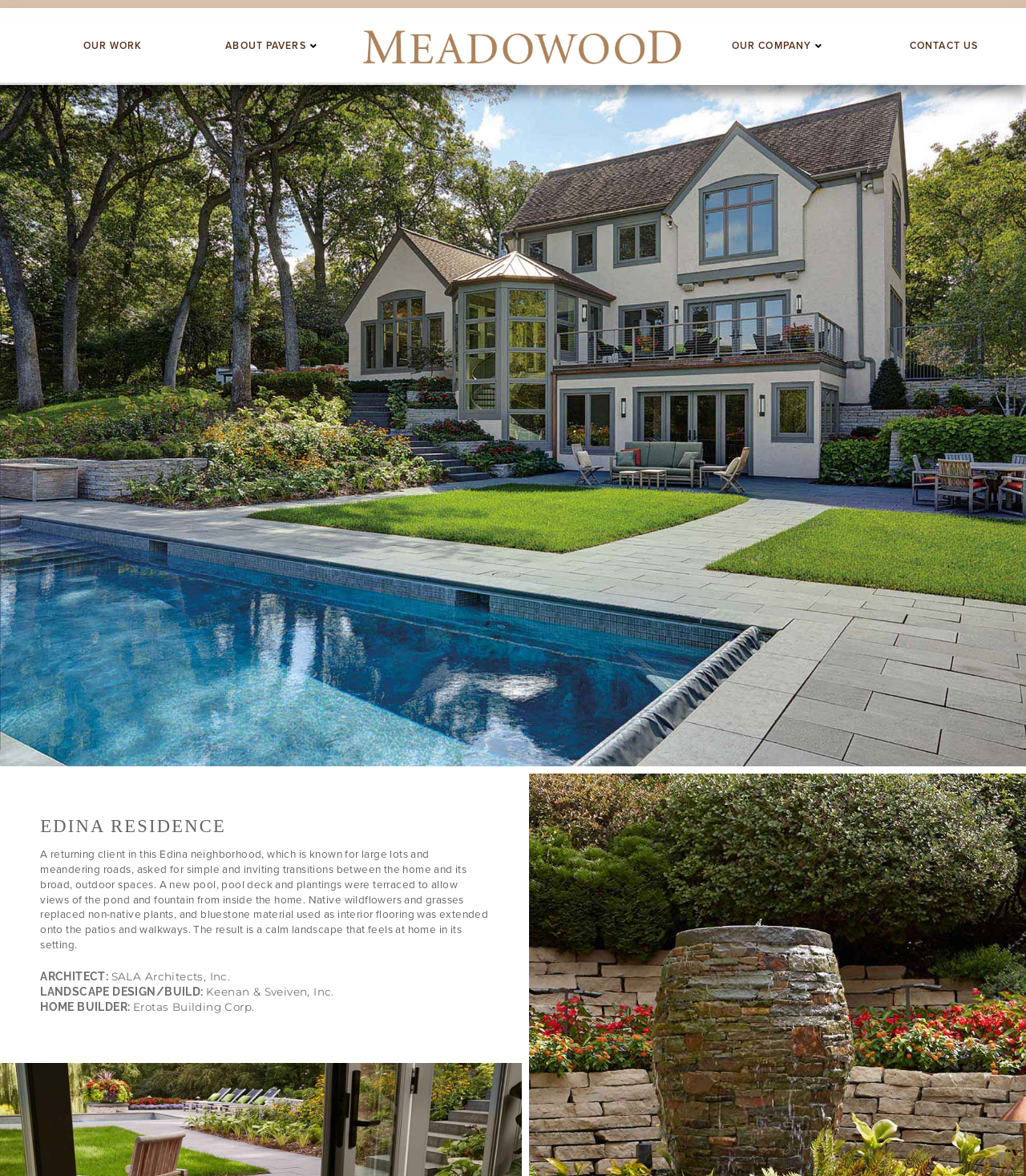Please provide a short answer using a single word or phrase for the question:
What type of plants were replaced in the landscaping process?

Non-native plants